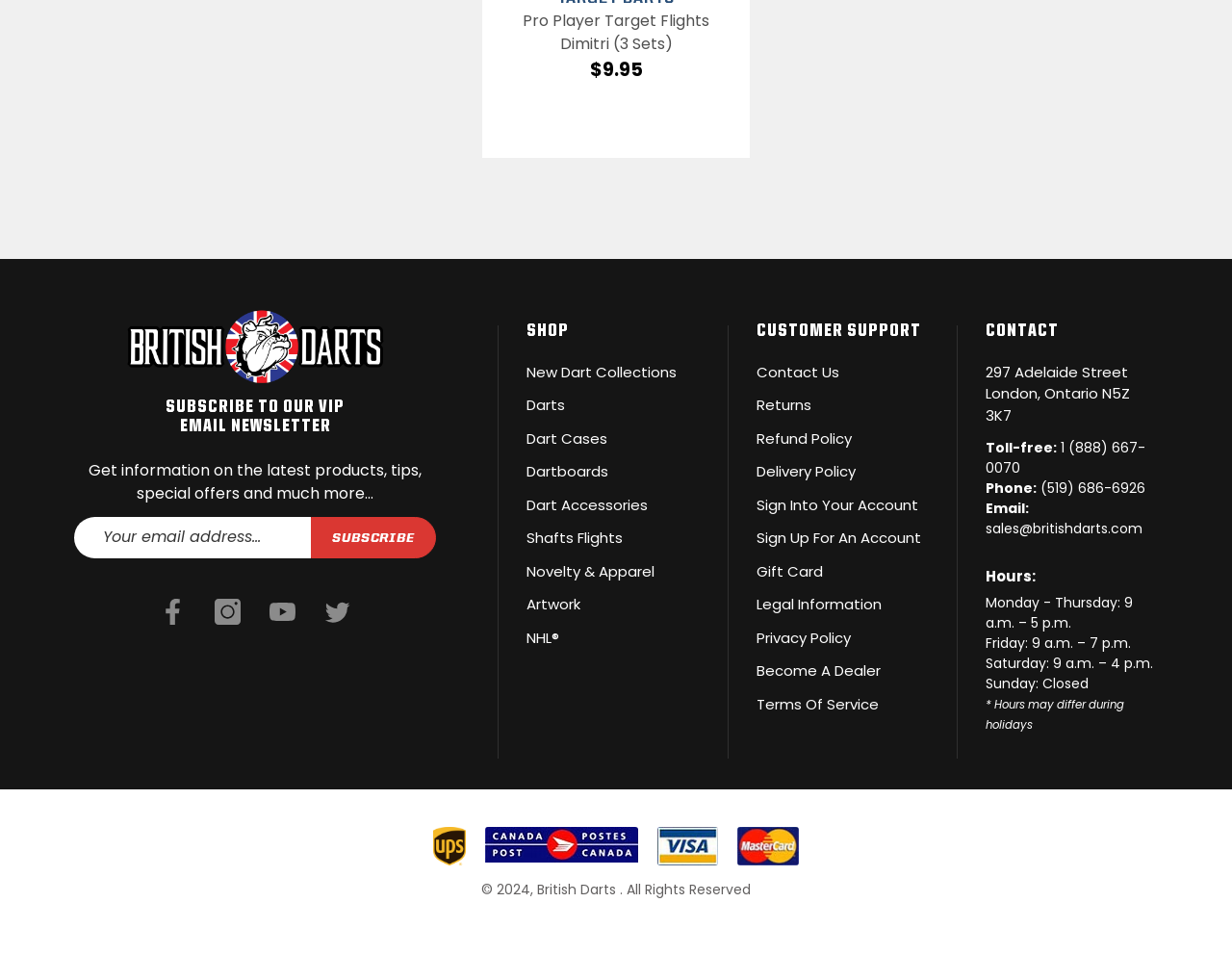What are the social media platforms linked at the bottom of the webpage? Refer to the image and provide a one-word or short phrase answer.

Facebook, Instagram, YouTube, Twitter